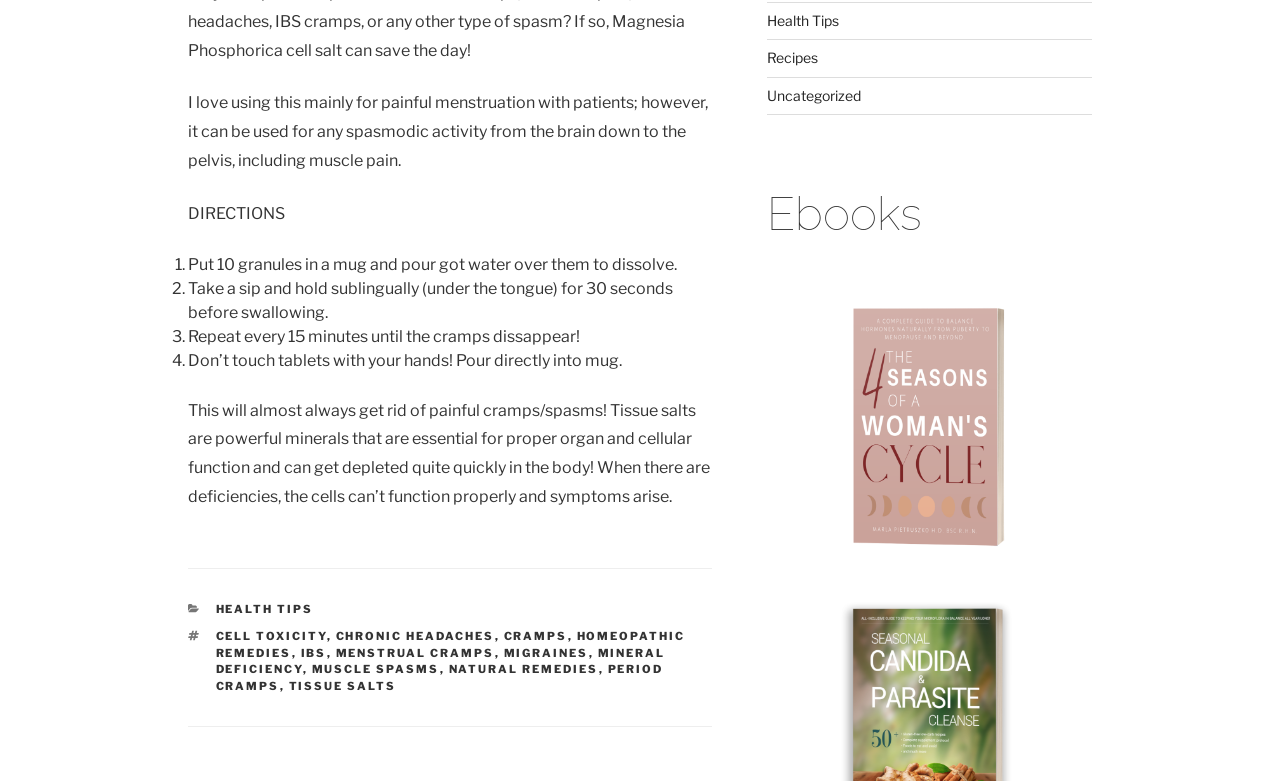Find the bounding box coordinates for the element that must be clicked to complete the instruction: "Click on 'Ebooks'". The coordinates should be four float numbers between 0 and 1, indicated as [left, top, right, bottom].

[0.599, 0.233, 0.853, 0.315]